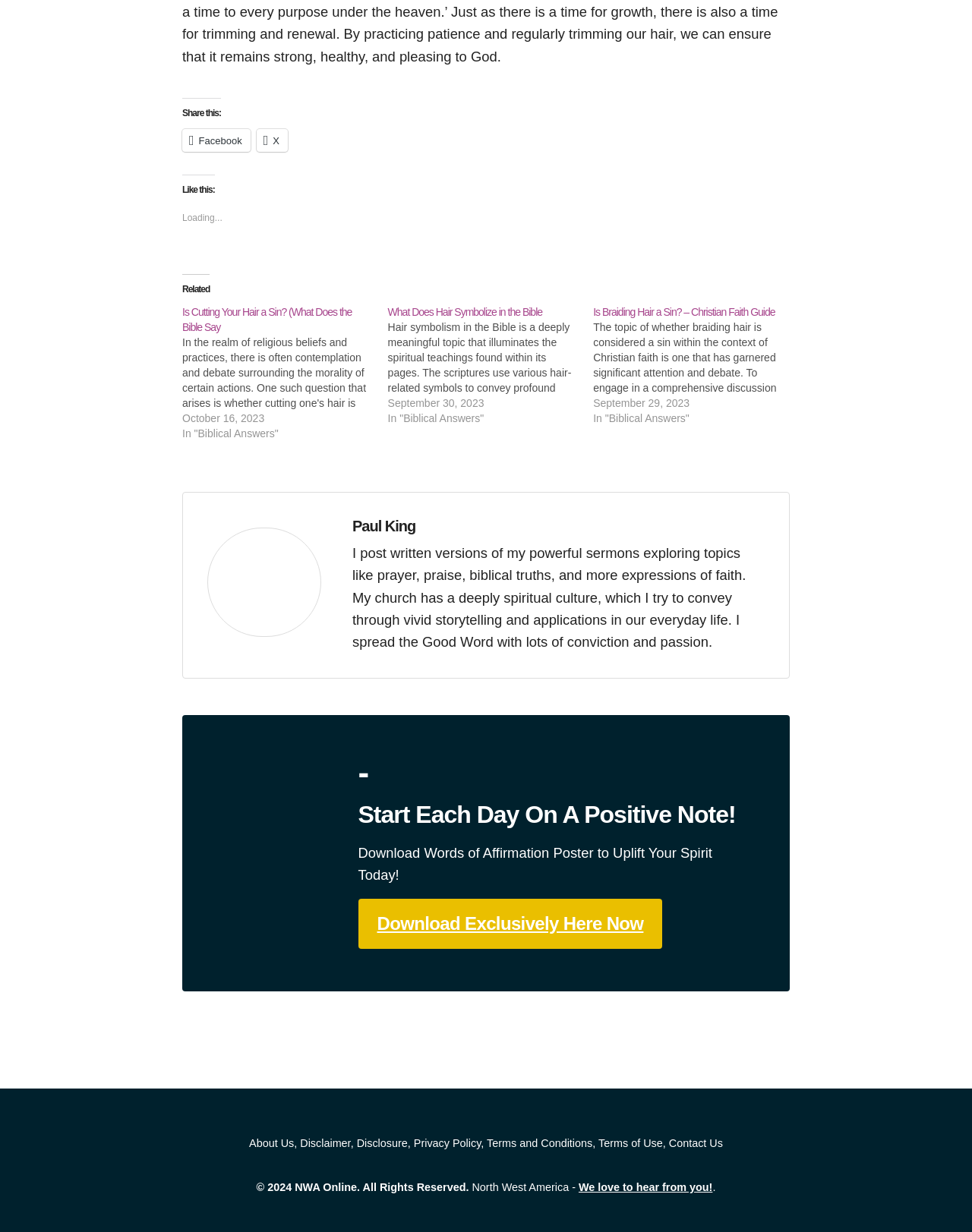Locate the bounding box coordinates of the element that should be clicked to fulfill the instruction: "Share on Facebook".

[0.188, 0.105, 0.258, 0.123]